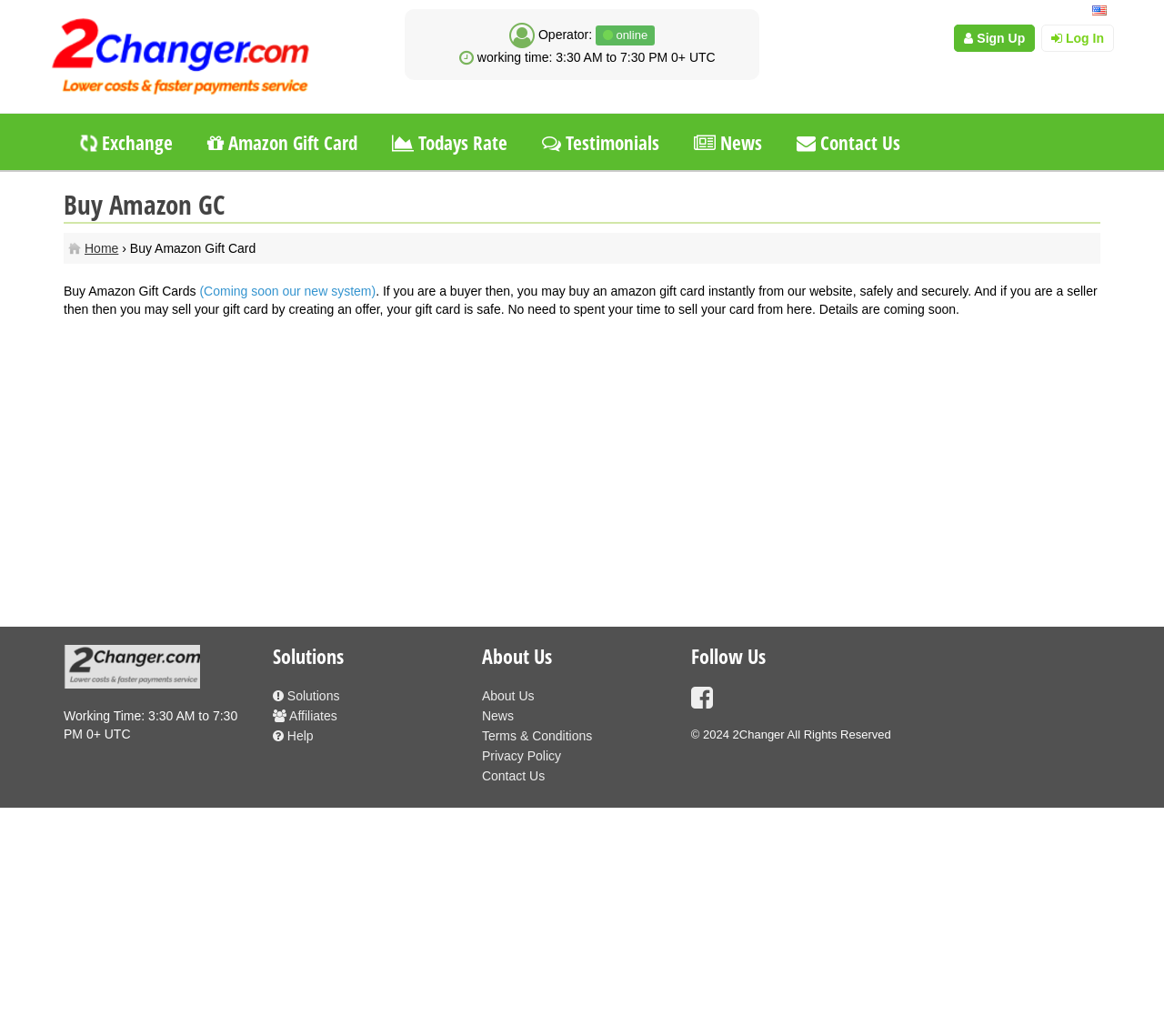Offer a meticulous caption that includes all visible features of the webpage.

The webpage is about buying Amazon gift cards on the 2Changer platform. At the top left, there is a logo of 2Changer, accompanied by a link to the website's homepage. Below the logo, there are several links to different sections of the website, including "Exchange", "Amazon Gift Card", "Today's Rate", "Testimonials", "News", and "Contact Us".

On the top right, there are links to "Sign Up" and "Log In" options, as well as a language selection link with an English flag icon. 

The main heading "Buy Amazon GC" is centered at the top of the page, with a subheading that explains the process of buying and selling Amazon gift cards on the platform. 

Below the main heading, there are several sections of text that provide more information about the website's services, including a note about a new system coming soon. 

At the bottom of the page, there is a footer section with links to various pages, including "Solutions", "Affiliates", "Help", "About Us", "News", "Terms & Conditions", "Privacy Policy", and "Contact Us". There is also a "Follow Us" section with a social media link, and a copyright notice at the very bottom.